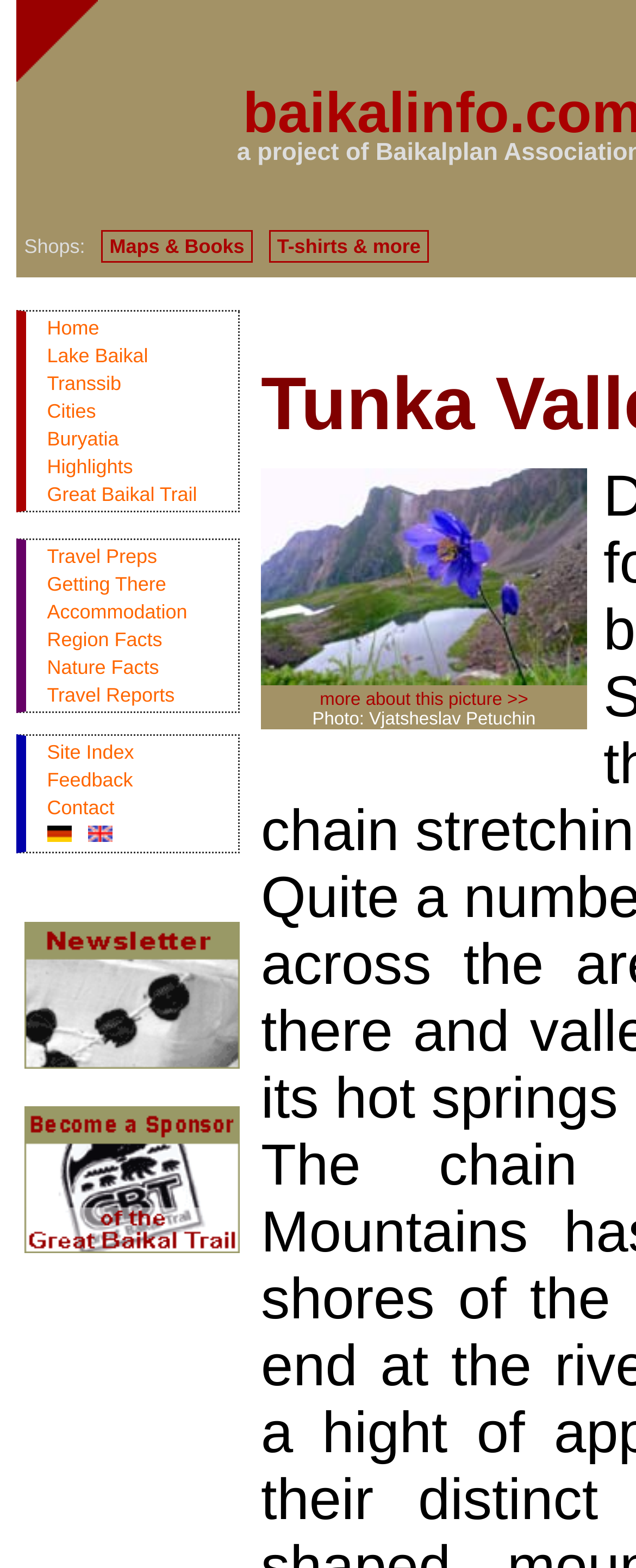How many links are there in the navigation menu?
Can you give a detailed and elaborate answer to the question?

The question asks about the number of links in the navigation menu. By examining the webpage, I found that there are 15 links in the navigation menu, including 'Home', 'Lake Baikal', 'Transsib', and so on.